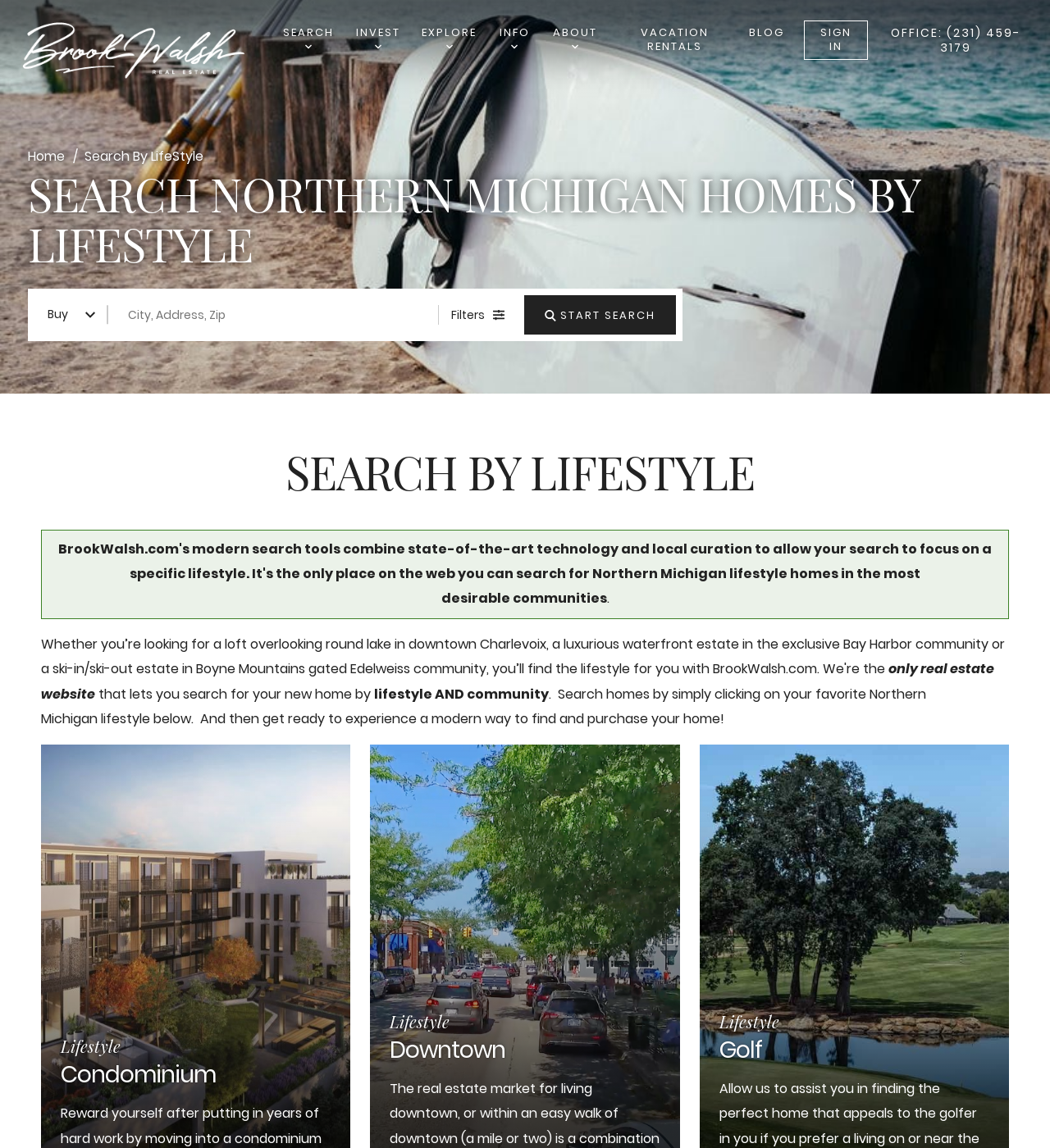Based on the provided description, "About Dropdown arrow", find the bounding box of the corresponding UI element in the screenshot.

[0.523, 0.017, 0.571, 0.053]